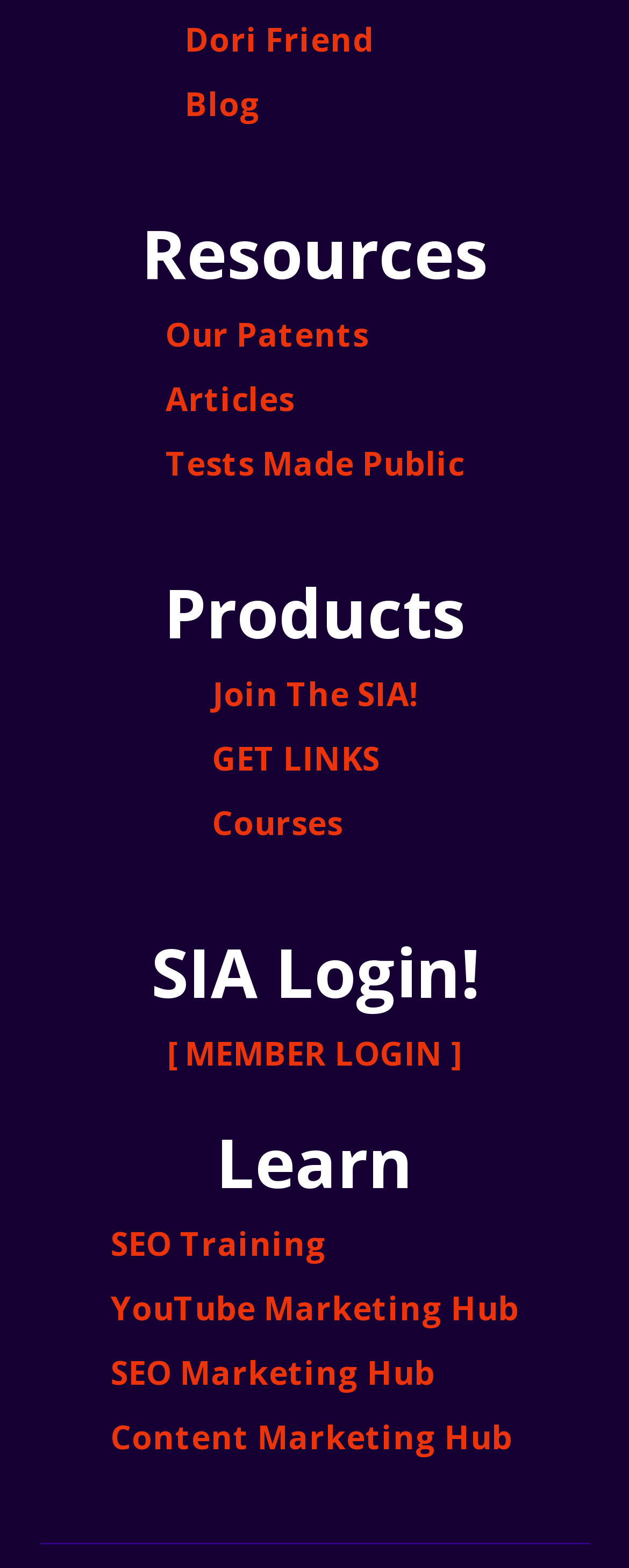Please indicate the bounding box coordinates of the element's region to be clicked to achieve the instruction: "read articles". Provide the coordinates as four float numbers between 0 and 1, i.e., [left, top, right, bottom].

[0.263, 0.234, 0.737, 0.275]